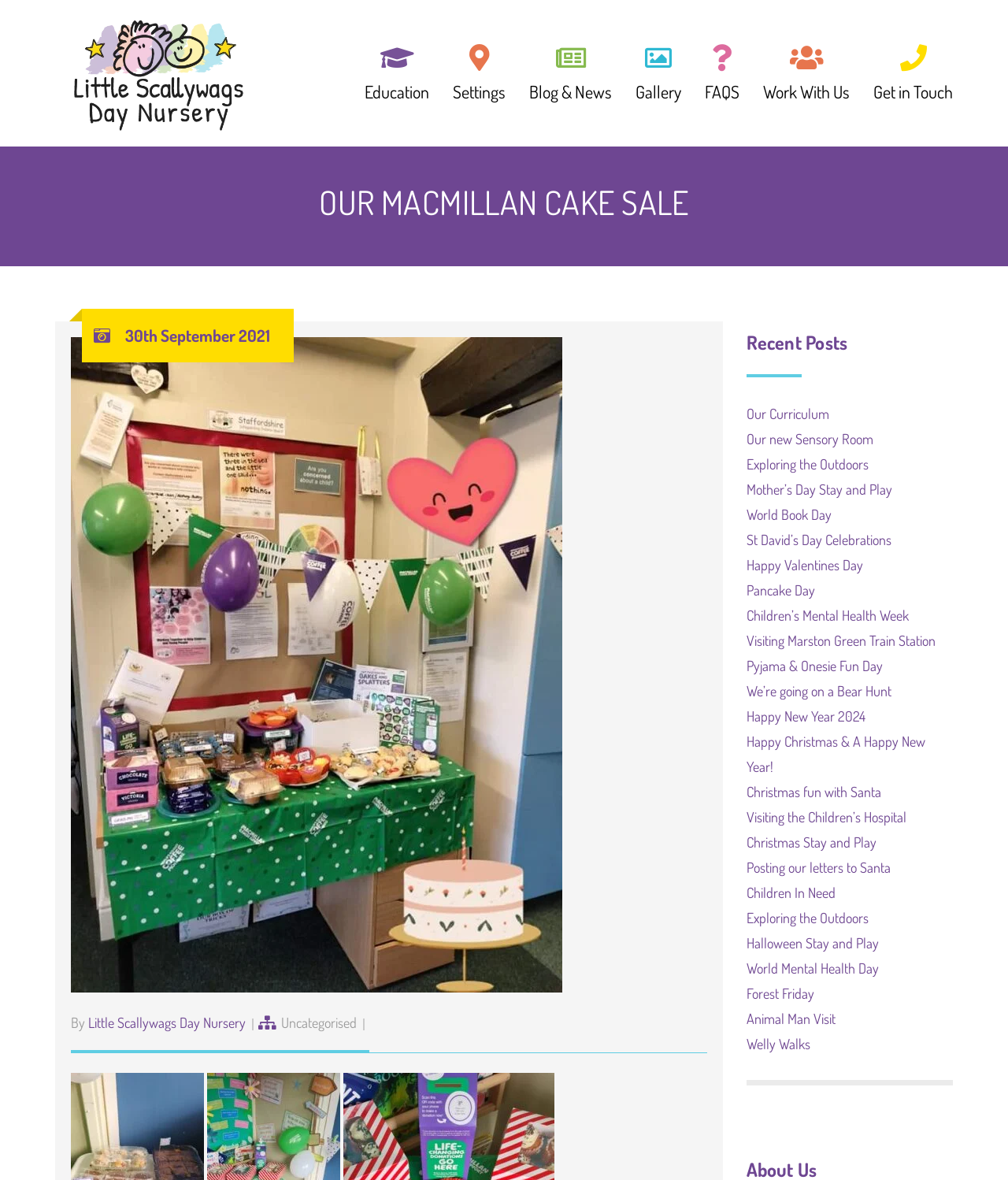How many locations are listed in the top navigation bar? Refer to the image and provide a one-word or short phrase answer.

7